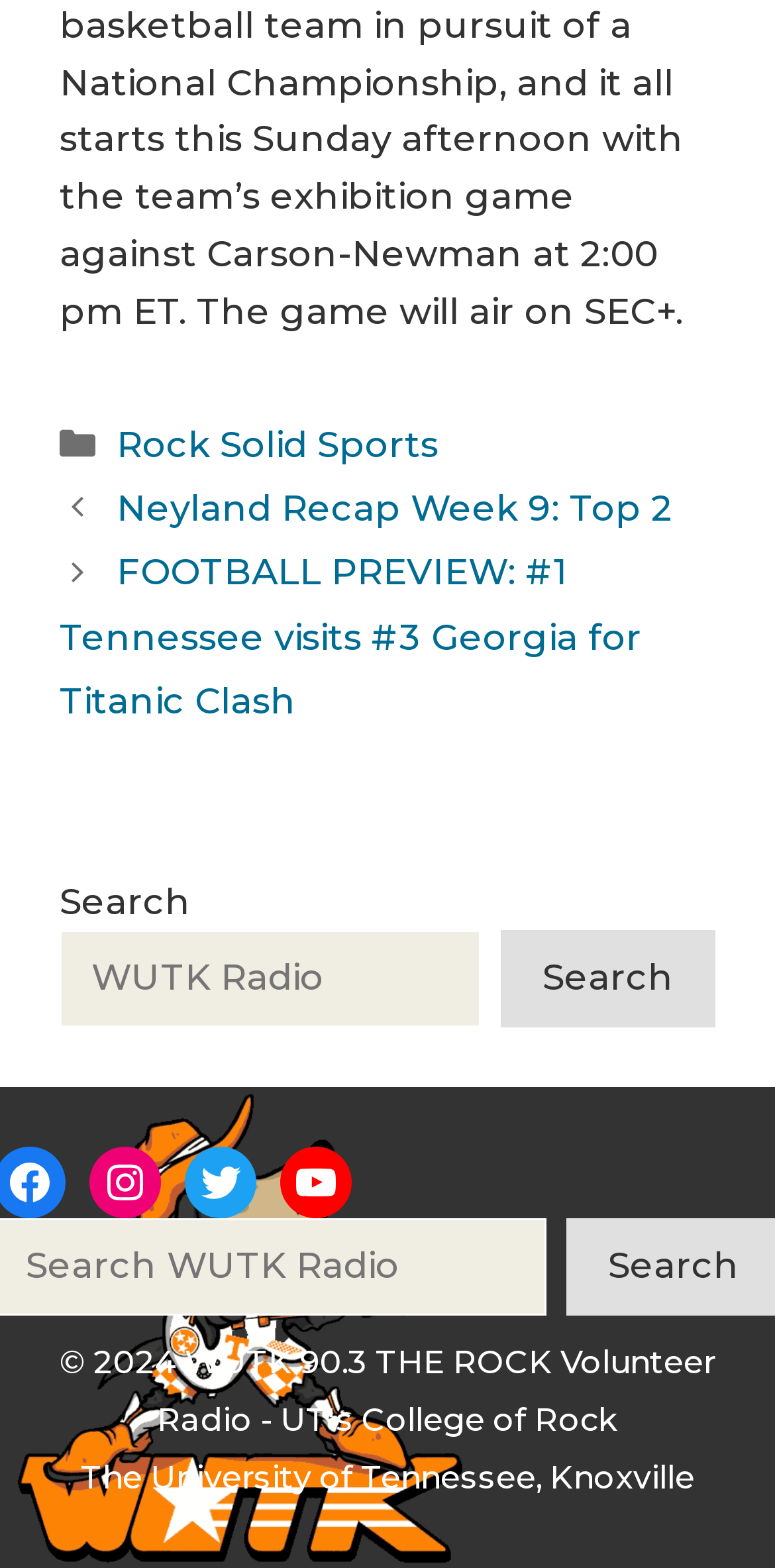Show the bounding box coordinates of the region that should be clicked to follow the instruction: "Read Neyland Recap Week 9: Top 2."

[0.151, 0.311, 0.869, 0.338]